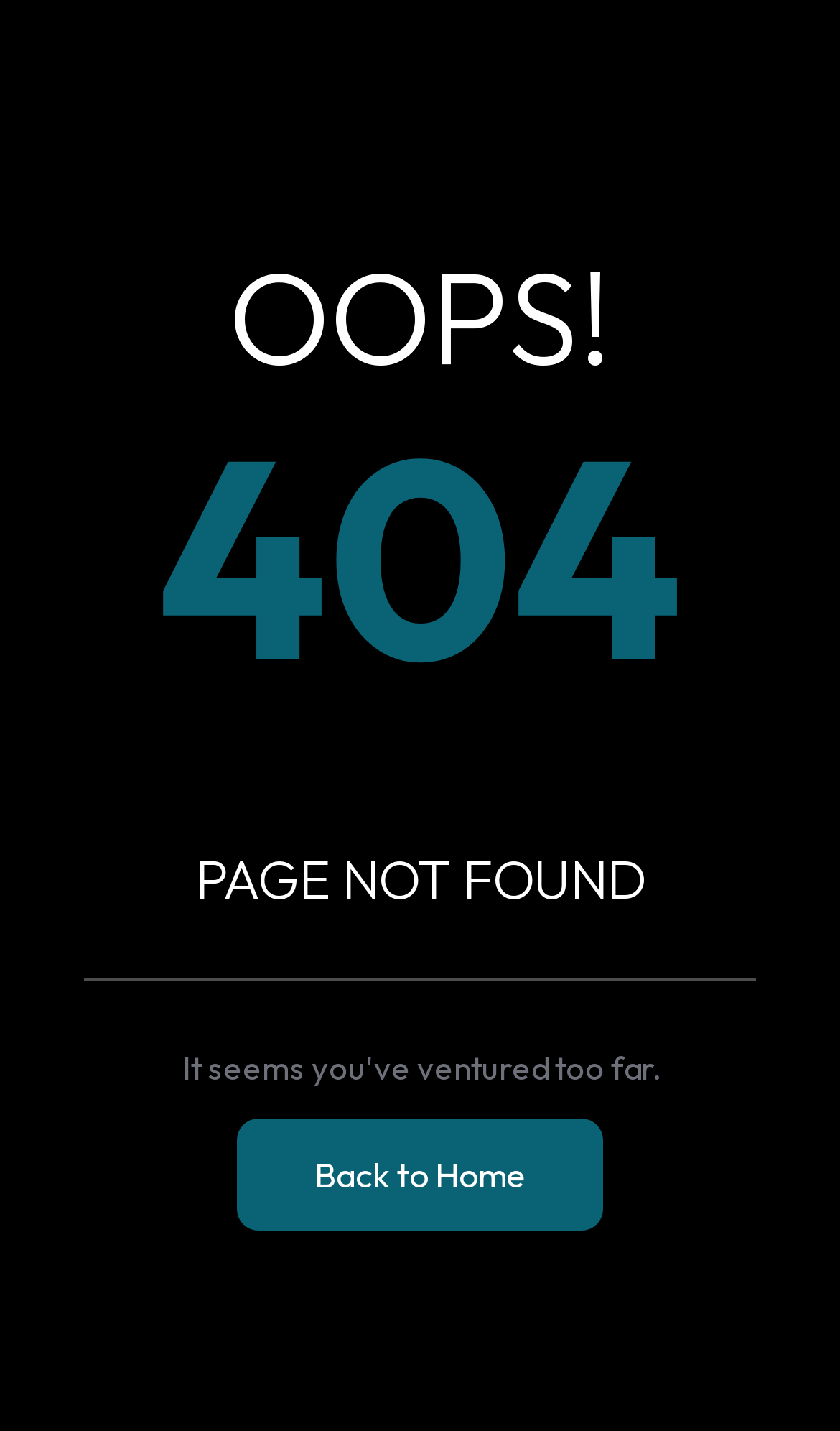Locate the UI element described by Back to Home in the provided webpage screenshot. Return the bounding box coordinates in the format (top-left x, top-left y, bottom-right x, bottom-right y), ensuring all values are between 0 and 1.

[0.282, 0.782, 0.718, 0.86]